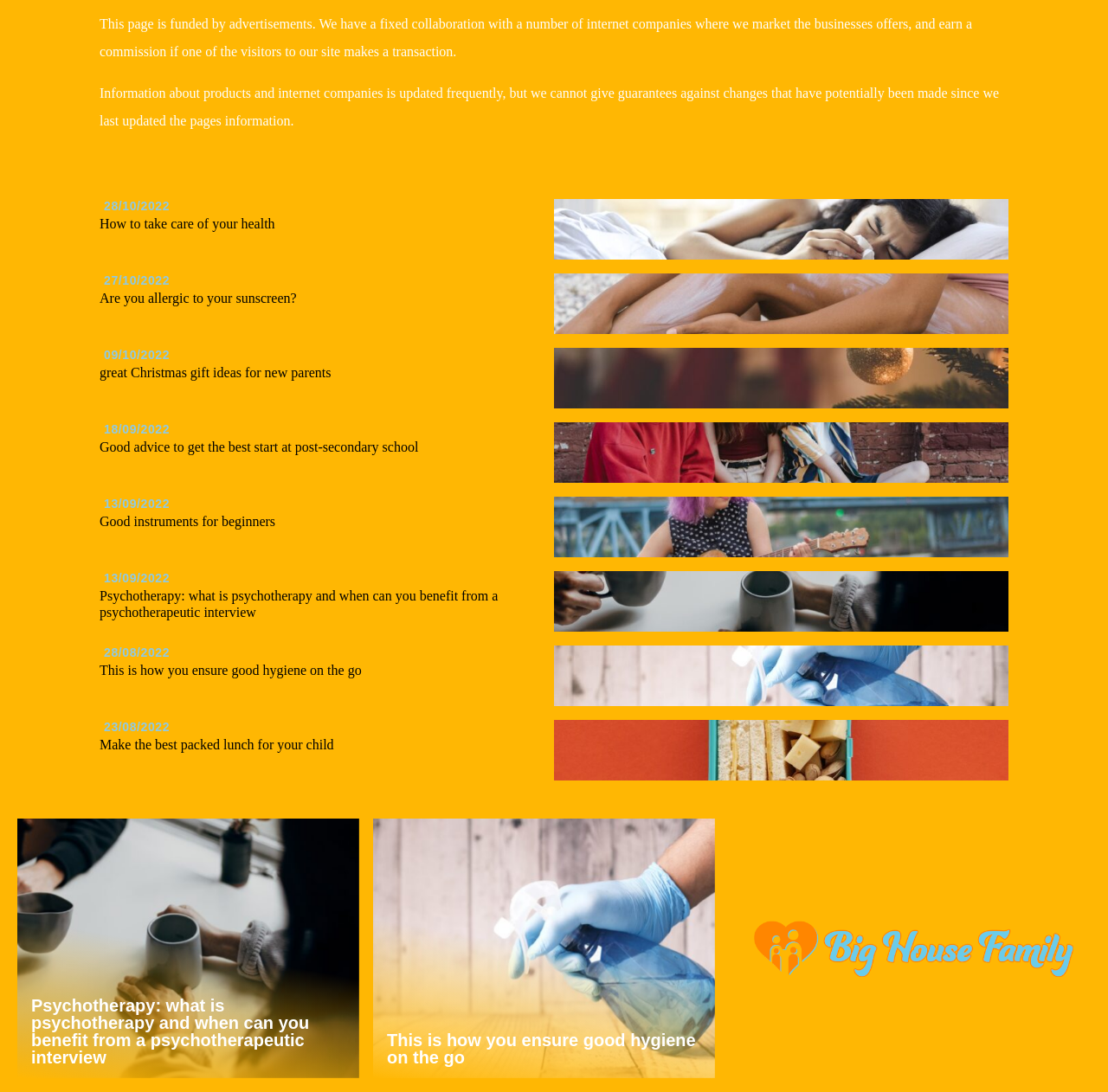Identify the bounding box coordinates of the section to be clicked to complete the task described by the following instruction: "View the image". The coordinates should be four float numbers between 0 and 1, formatted as [left, top, right, bottom].

[0.665, 0.843, 0.984, 0.894]